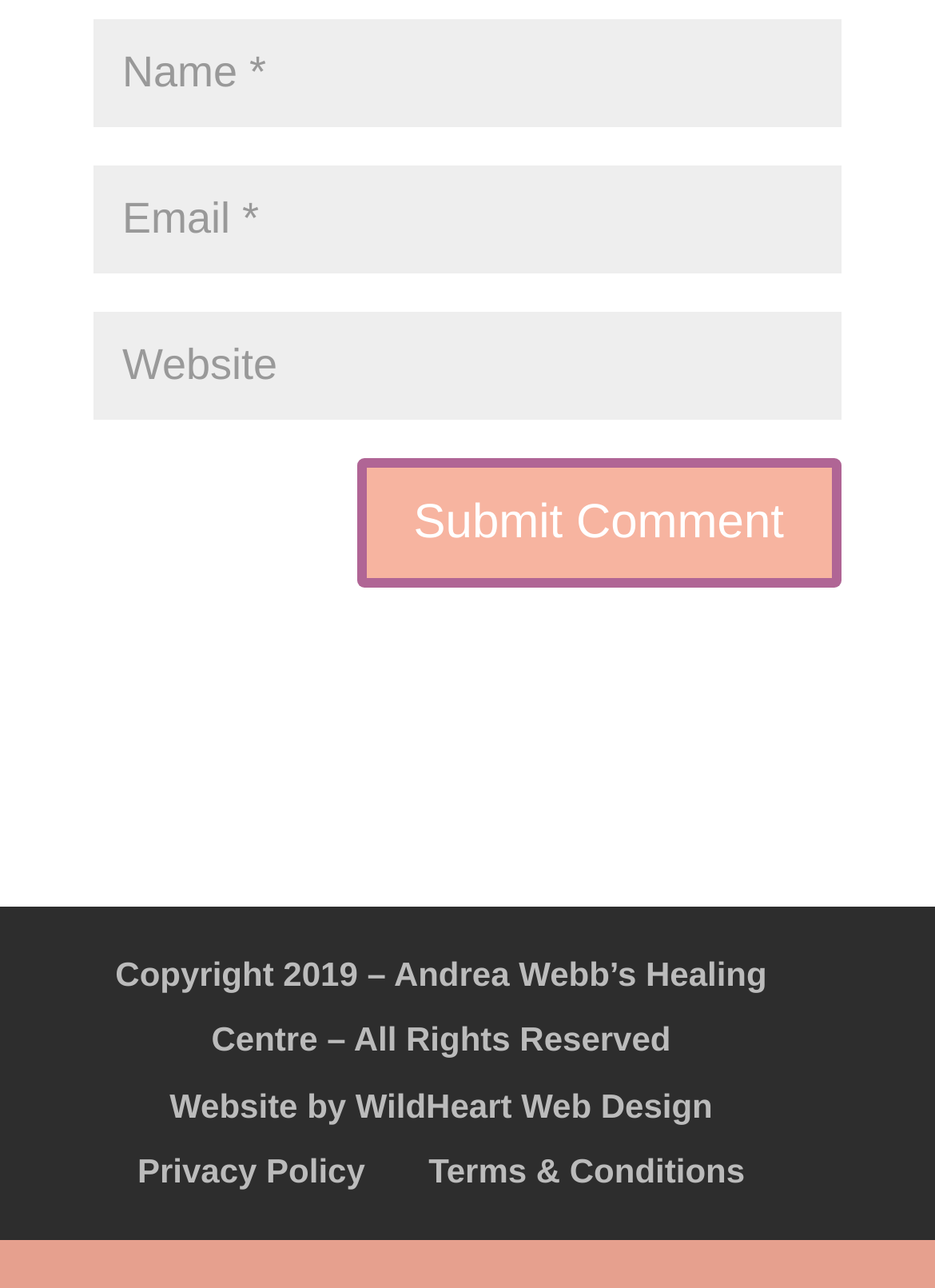How many textboxes are there?
Please analyze the image and answer the question with as much detail as possible.

There are three textboxes on the webpage, each with a different label: 'Name *', 'Email *', and 'Website'.